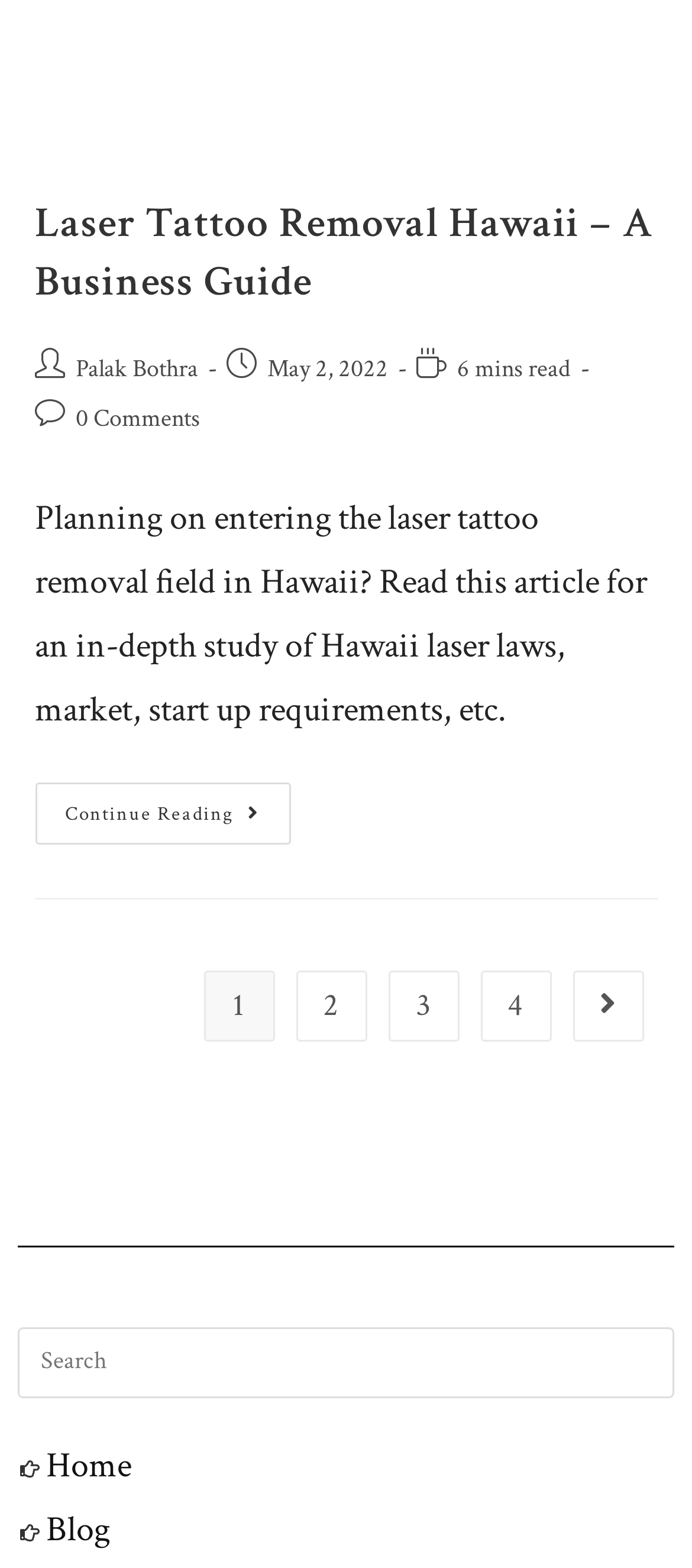How long does it take to read the article?
Observe the image and answer the question with a one-word or short phrase response.

6 mins